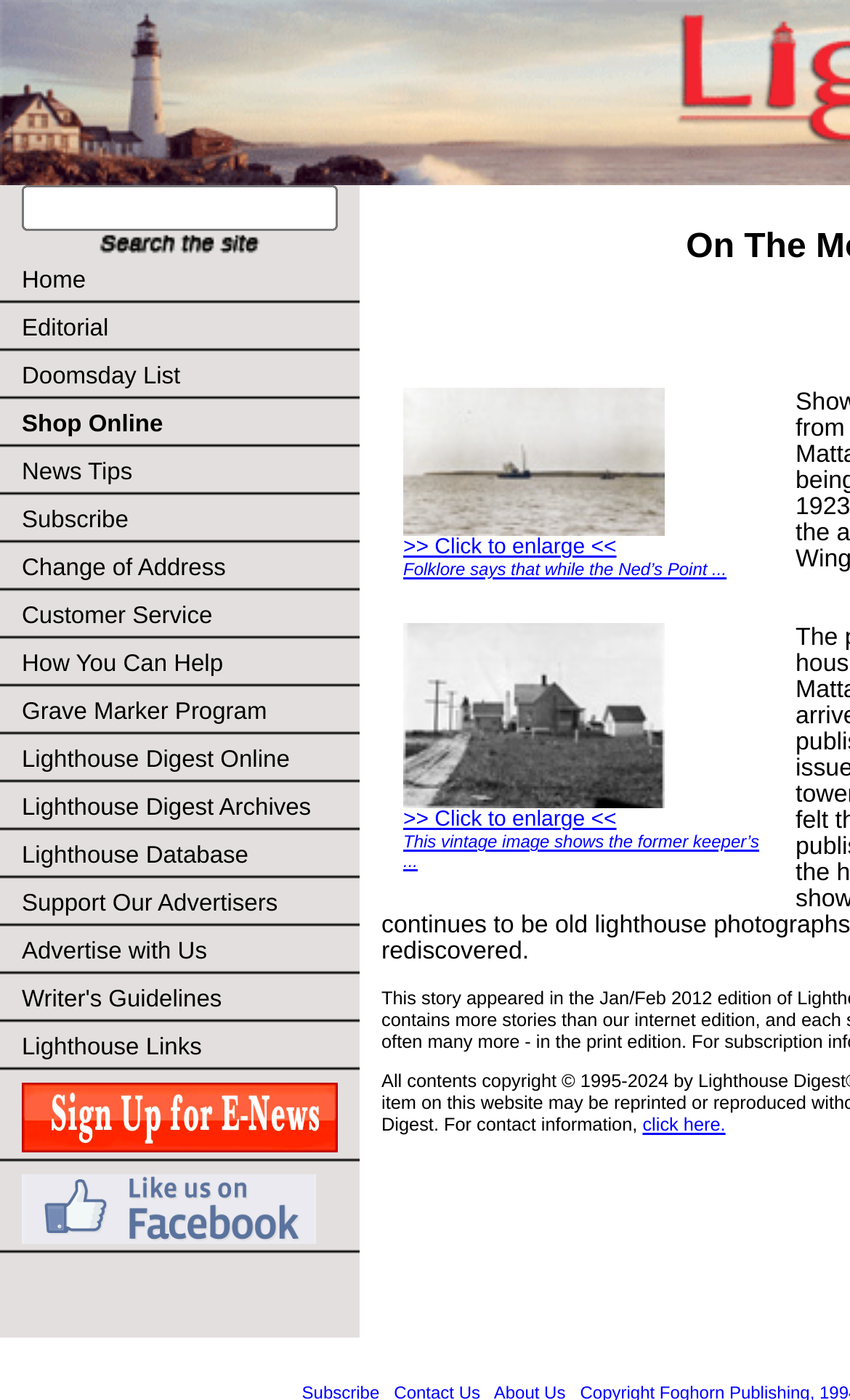Answer this question in one word or a short phrase: What is the topic of the article or content on the webpage?

Lighthouses